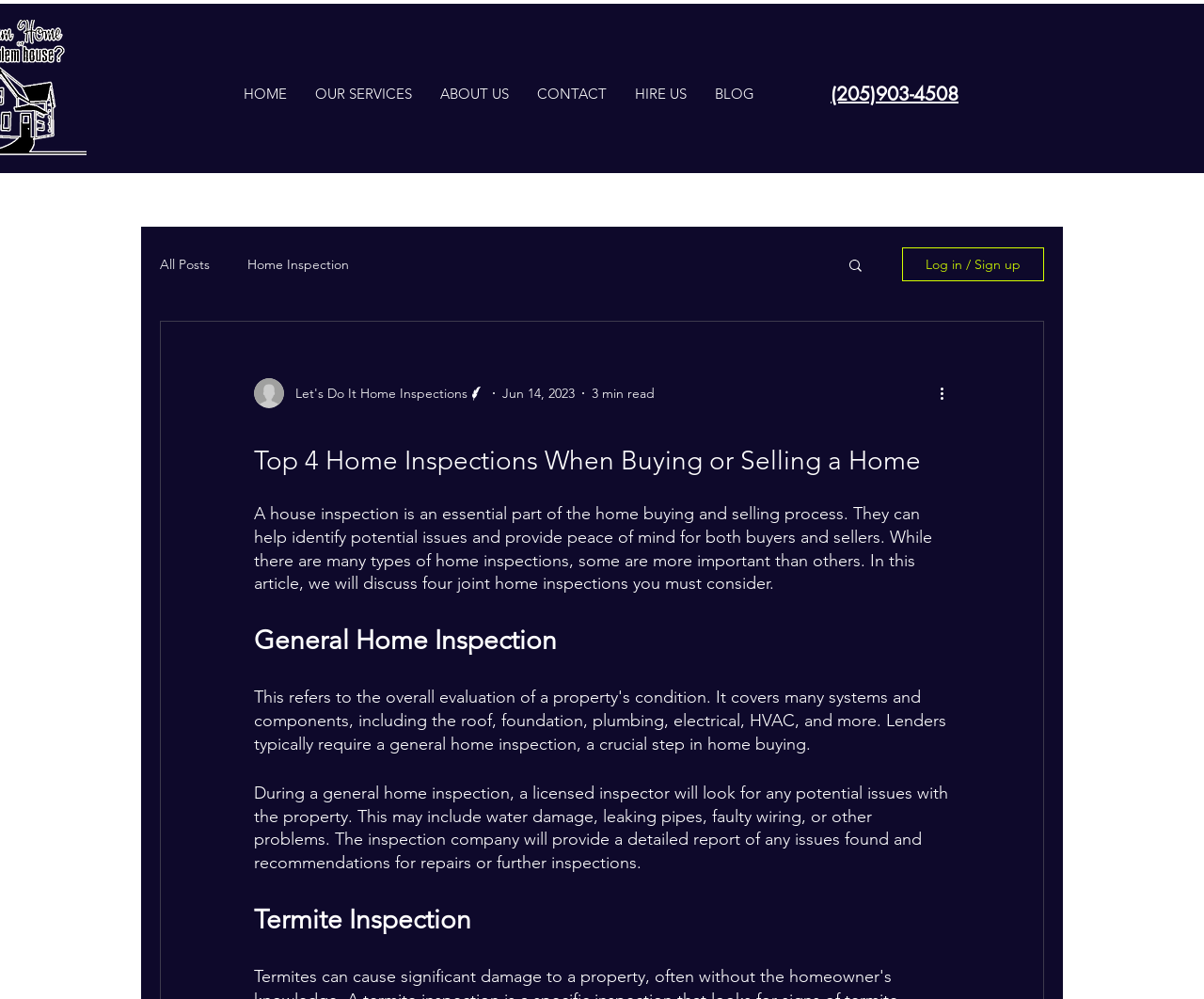Locate the bounding box coordinates of the area you need to click to fulfill this instruction: 'Read more about Top 4 Home Inspections'. The coordinates must be in the form of four float numbers ranging from 0 to 1: [left, top, right, bottom].

[0.211, 0.434, 0.789, 0.479]